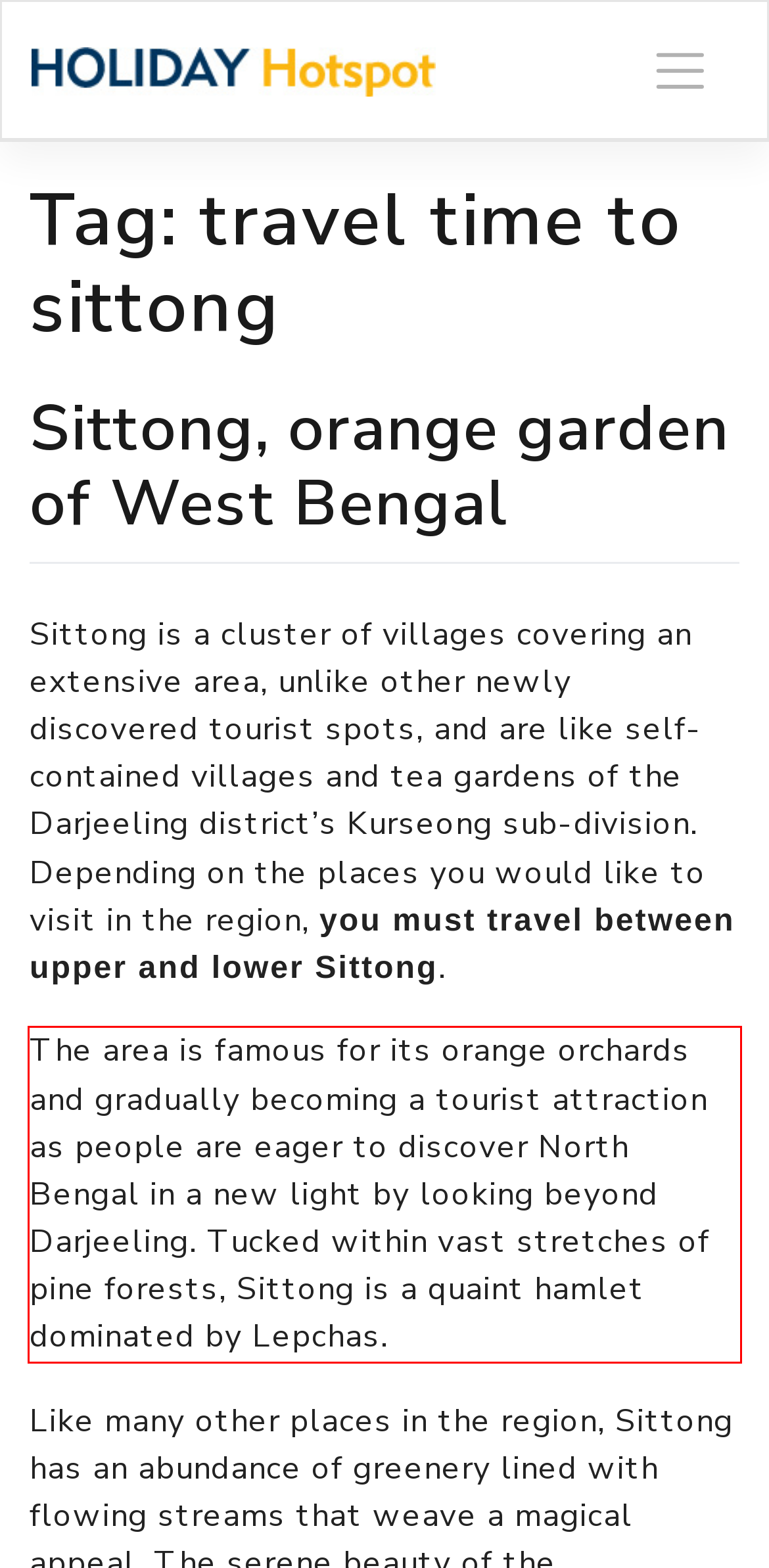Locate the red bounding box in the provided webpage screenshot and use OCR to determine the text content inside it.

The area is famous for its orange orchards and gradually becoming a tourist attraction as people are eager to discover North Bengal in a new light by looking beyond Darjeeling. Tucked within vast stretches of pine forests, Sittong is a quaint hamlet dominated by Lepchas.